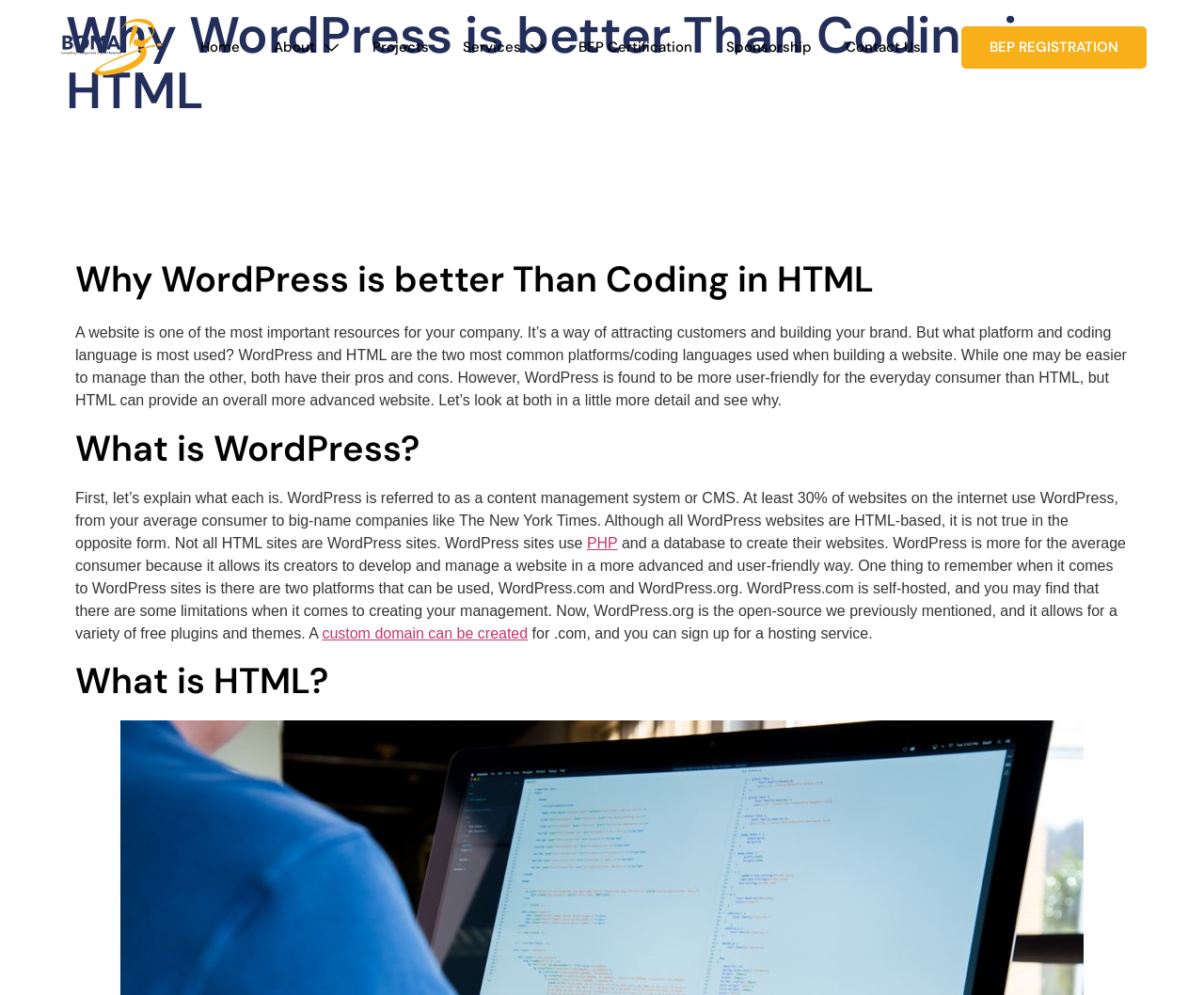Can you find the bounding box coordinates for the element that needs to be clicked to execute this instruction: "Click on the 'About' link"? The coordinates should be given as four float numbers between 0 and 1, i.e., [left, top, right, bottom].

[0.213, 0.0, 0.295, 0.095]